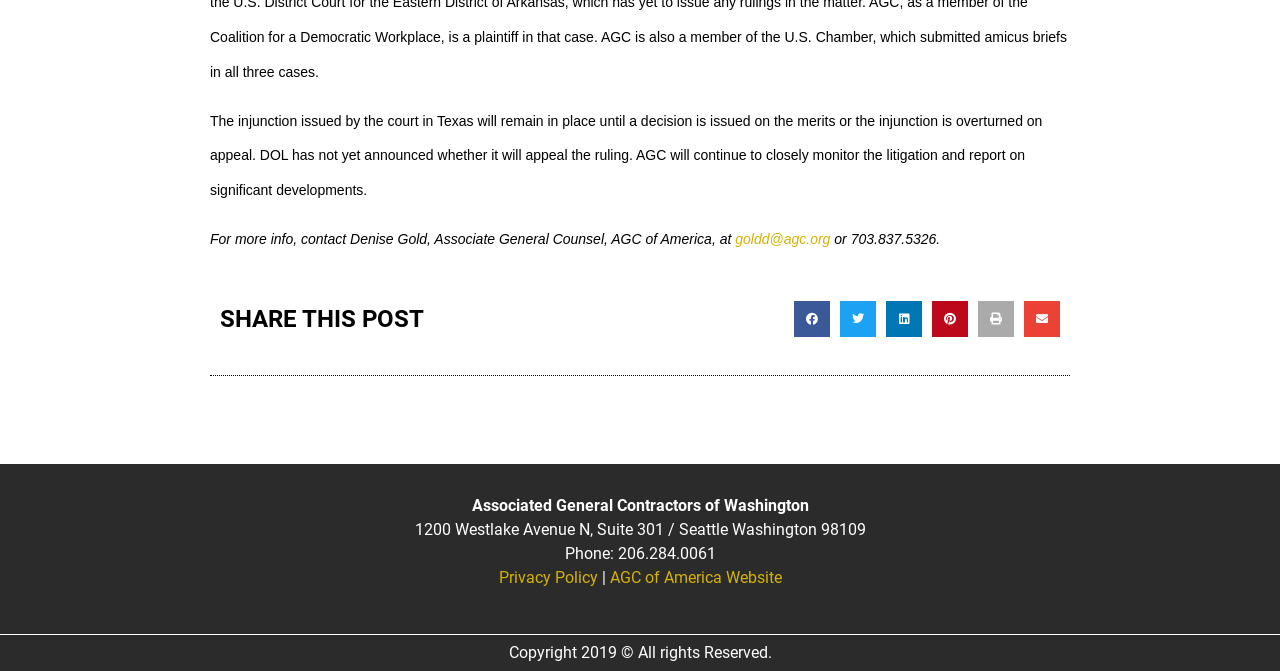Please identify the bounding box coordinates of the element's region that should be clicked to execute the following instruction: "Contact us". The bounding box coordinates must be four float numbers between 0 and 1, i.e., [left, top, right, bottom].

None